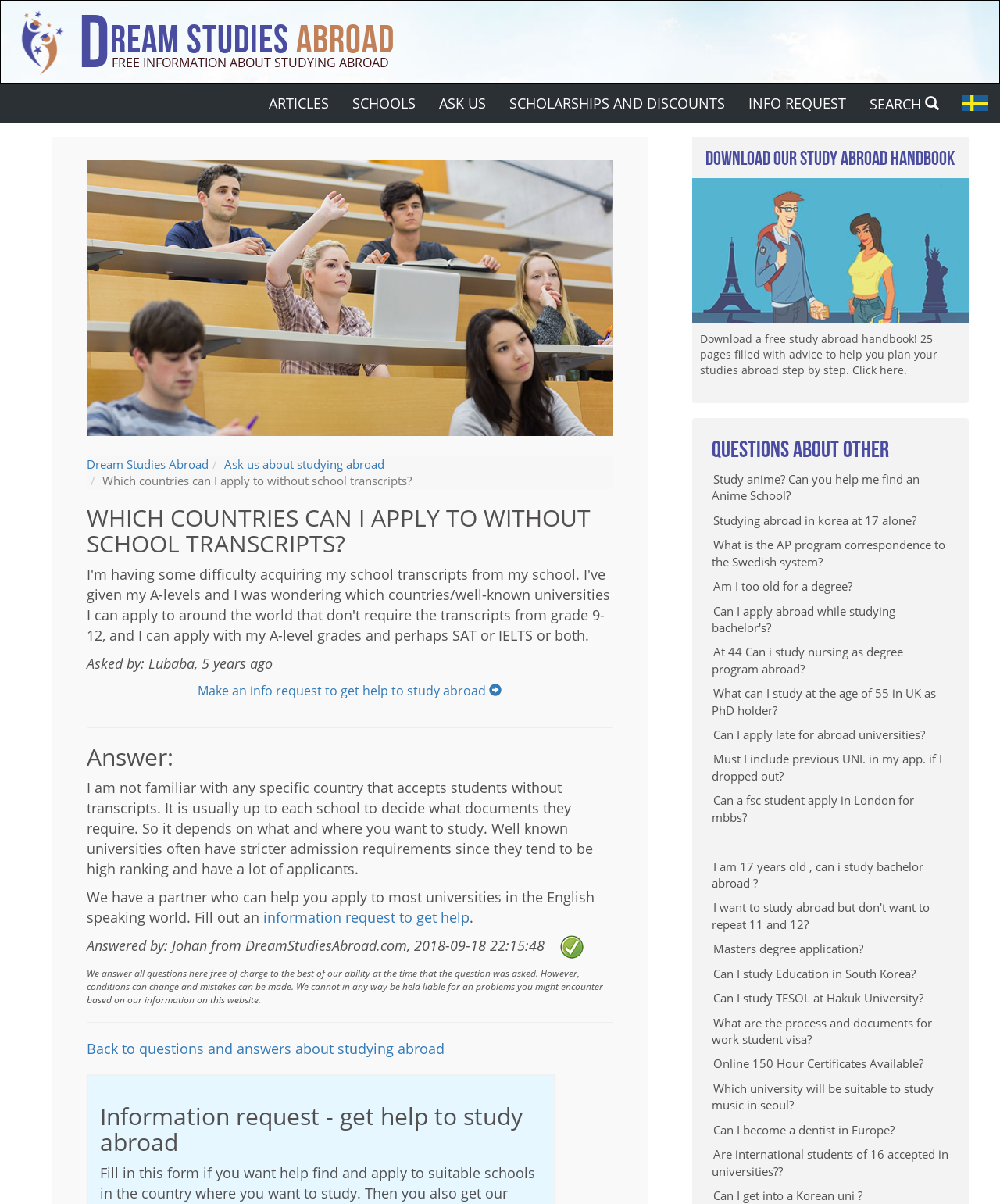Determine the bounding box coordinates for the clickable element to execute this instruction: "Ask a question about studying abroad". Provide the coordinates as four float numbers between 0 and 1, i.e., [left, top, right, bottom].

[0.224, 0.379, 0.384, 0.392]